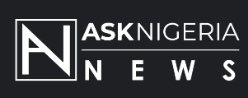What is the purpose of the logo?
Please give a detailed and elaborate explanation in response to the question.

The caption explains that the logo represents the platform's commitment to delivering timely and relevant news content, emphasizing its identity and purpose within the Nigerian media landscape.